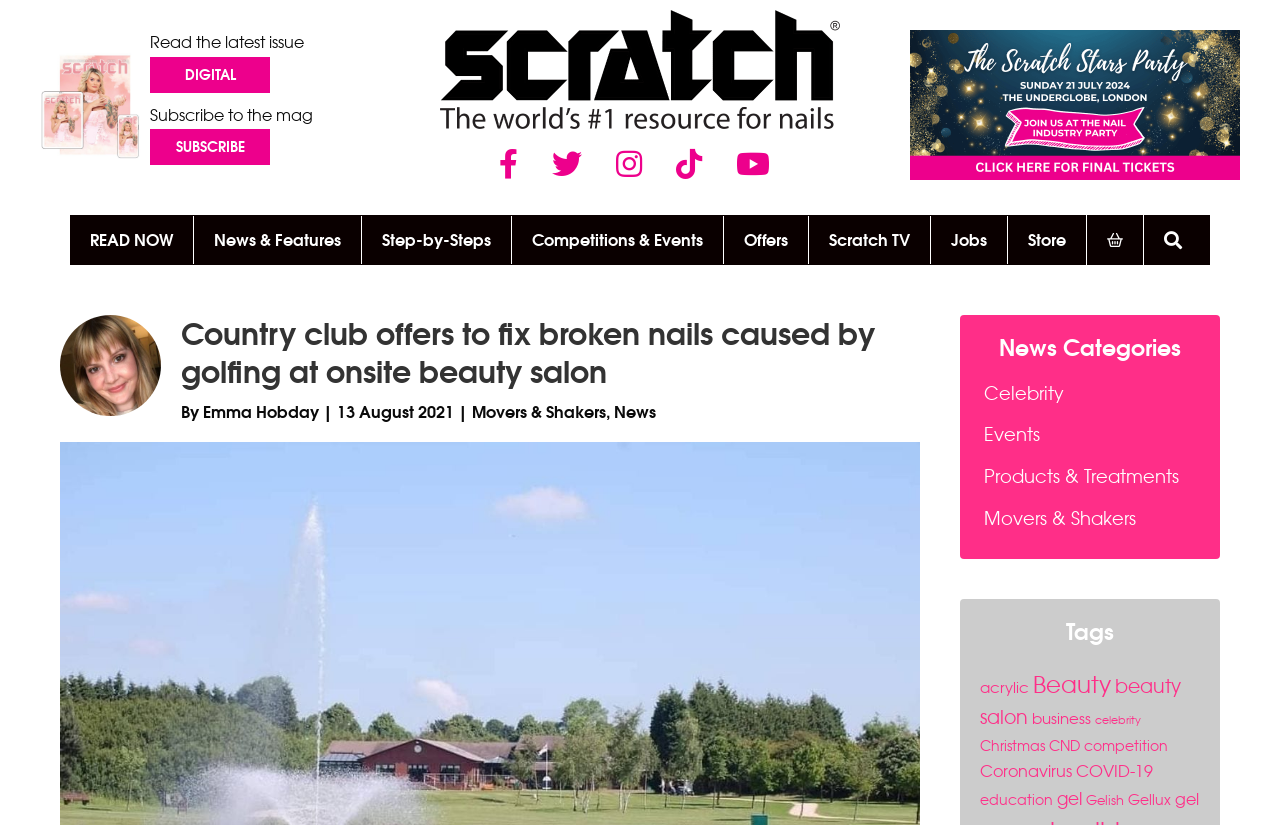Locate the bounding box coordinates of the area that needs to be clicked to fulfill the following instruction: "Subscribe to the mag". The coordinates should be in the format of four float numbers between 0 and 1, namely [left, top, right, bottom].

[0.117, 0.127, 0.245, 0.151]